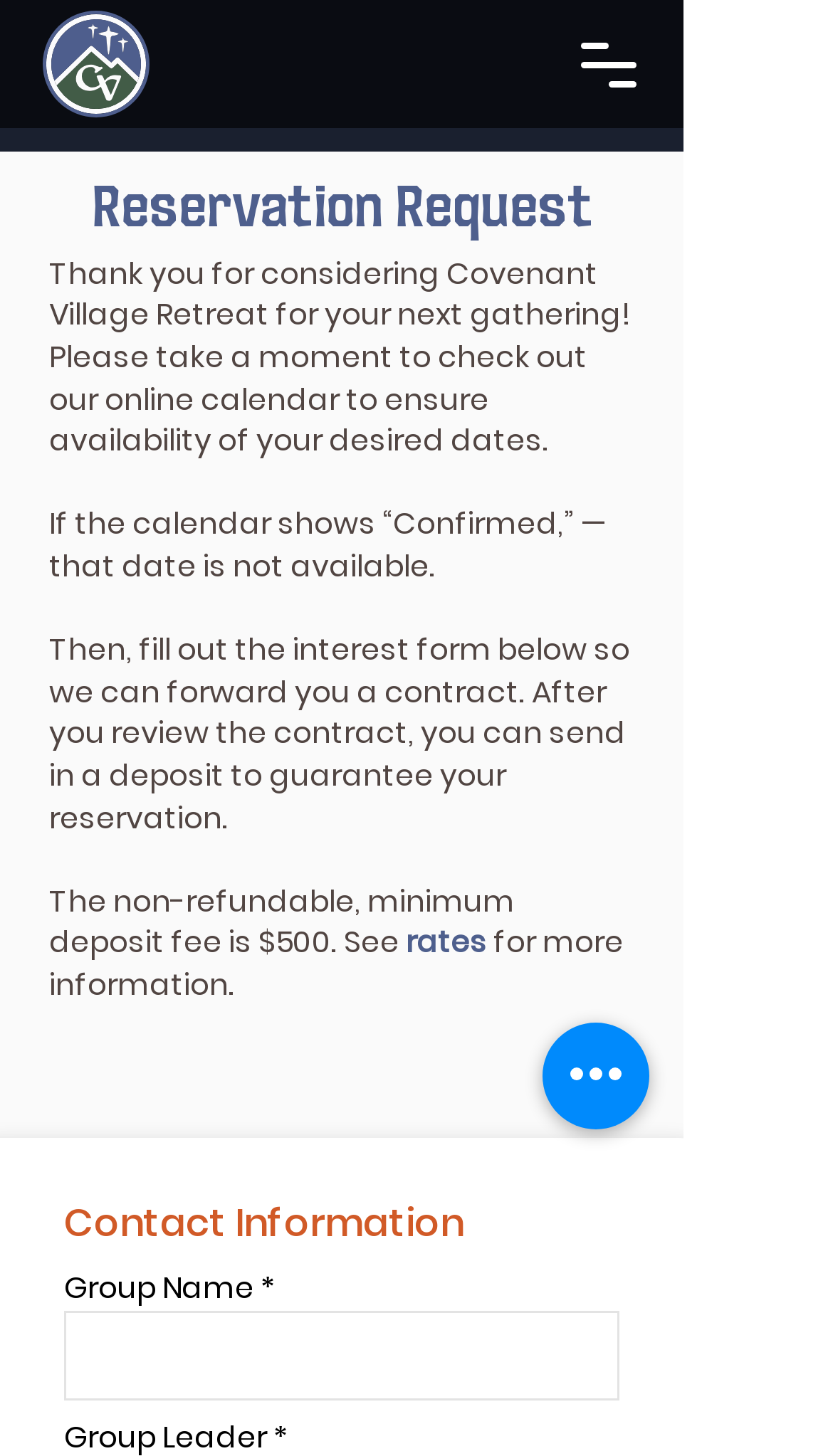Using the provided element description, identify the bounding box coordinates as (top-left x, top-left y, bottom-right x, bottom-right y). Ensure all values are between 0 and 1. Description: online calendar

[0.126, 0.259, 0.408, 0.288]